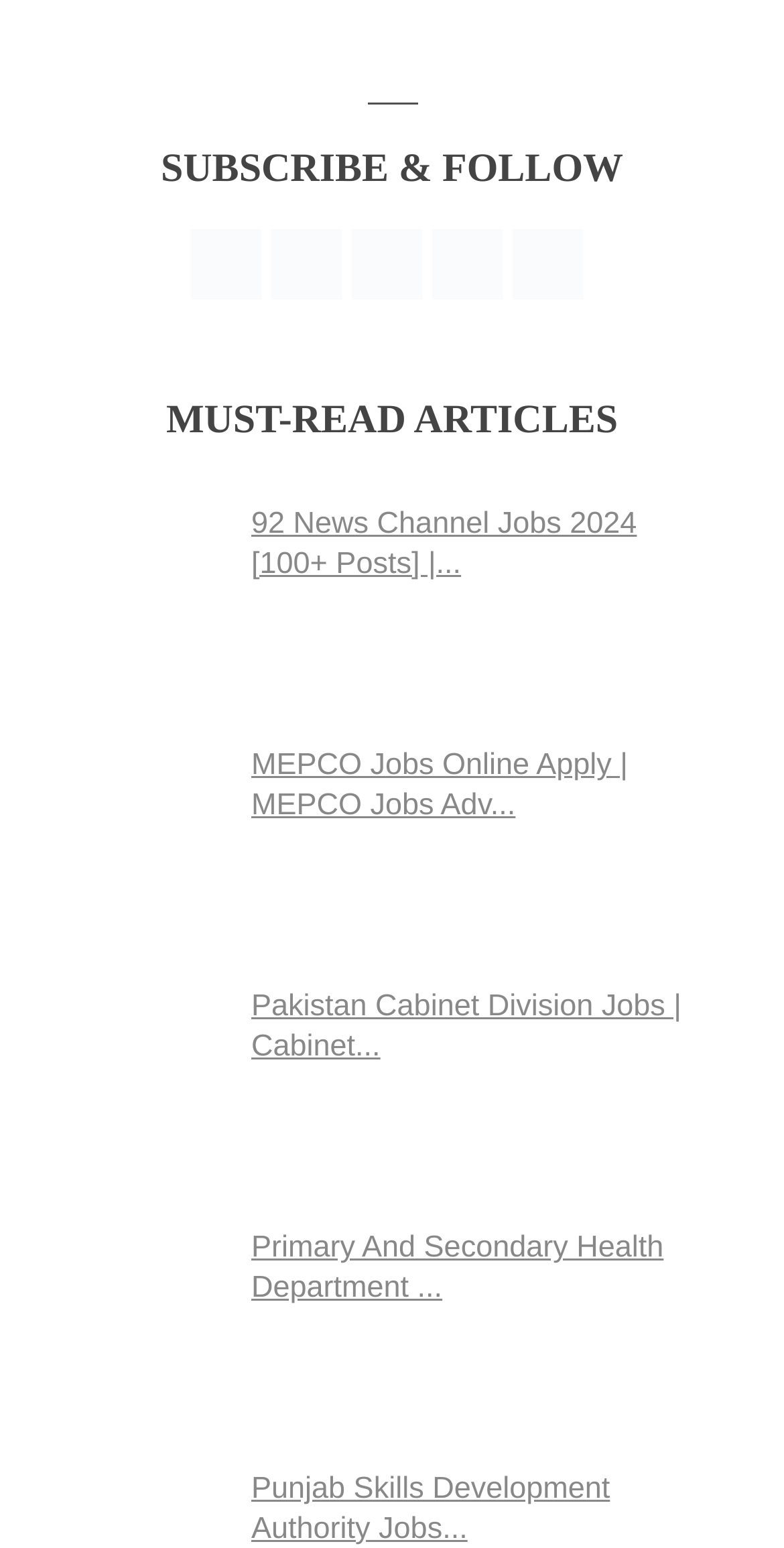What is the image associated with the third article? Based on the image, give a response in one word or a short phrase.

Pakistan-Cabinet-Division-Jobs-Cabinet-Division-Jobs-Advertisement